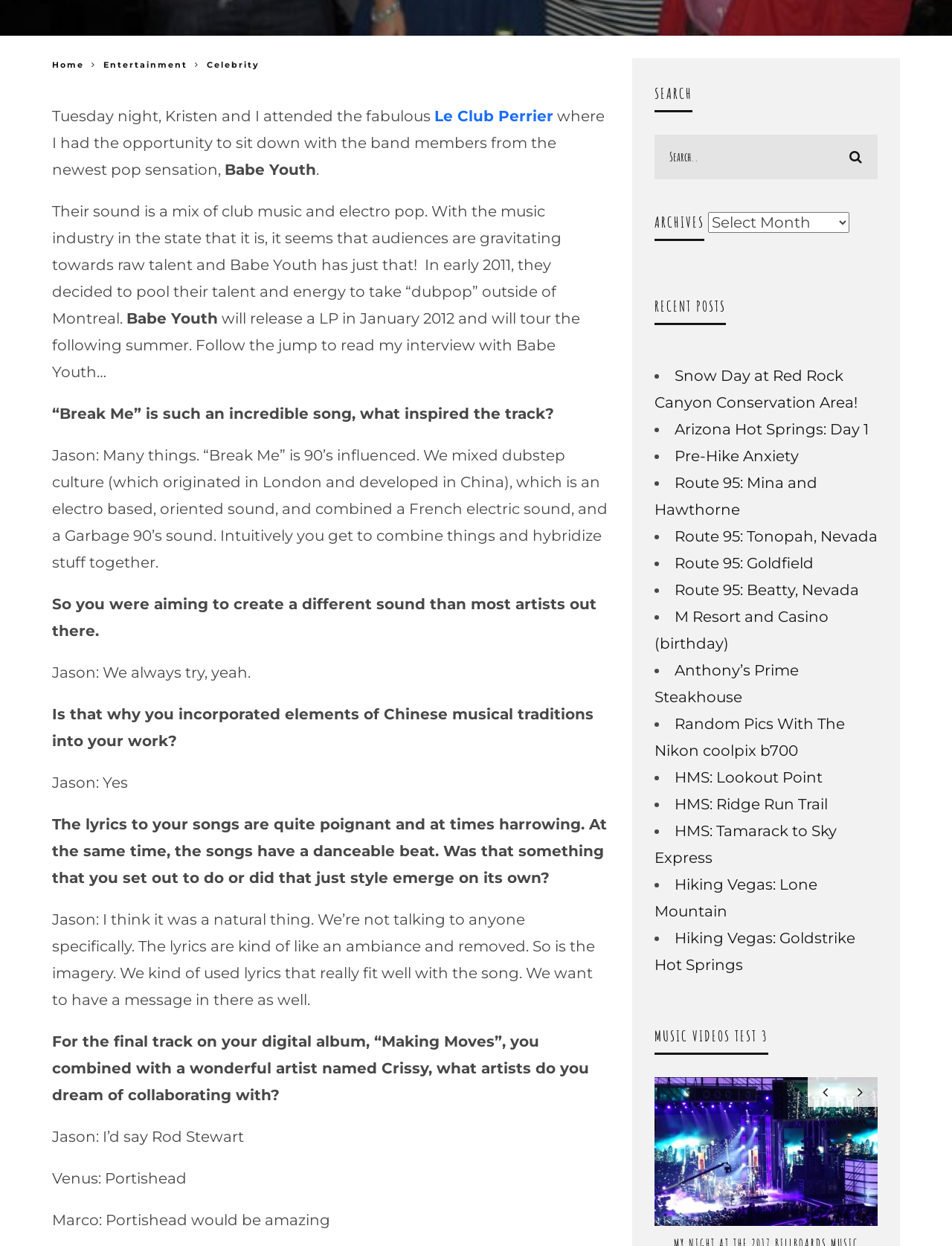Identify the bounding box for the described UI element. Provide the coordinates in (top-left x, top-left y, bottom-right x, bottom-right y) format with values ranging from 0 to 1: HMS: Ridge Run Trail

[0.709, 0.638, 0.87, 0.652]